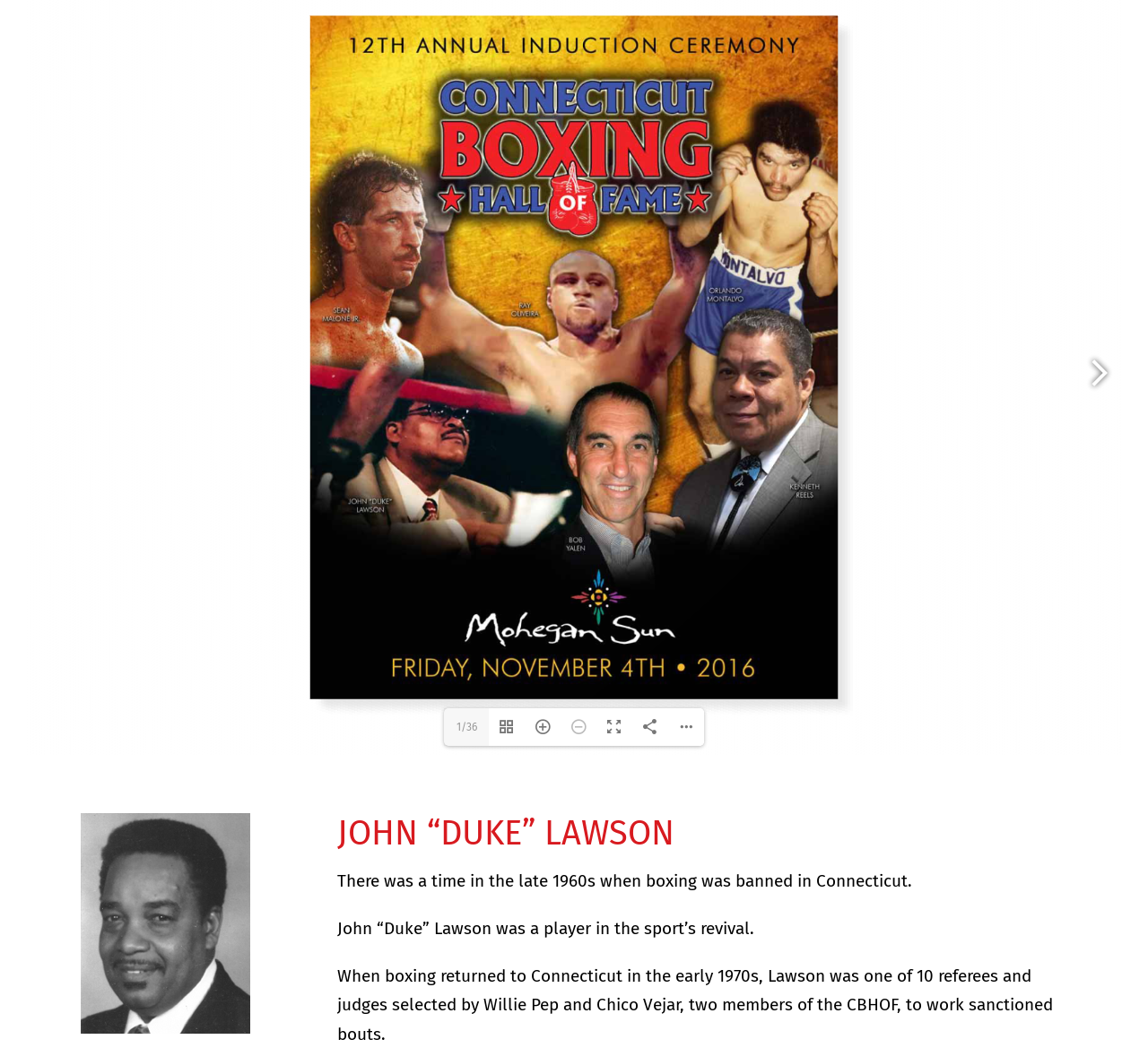Given the element description, predict the bounding box coordinates in the format (top-left x, top-left y, bottom-right x, bottom-right y). Make sure all values are between 0 and 1. Here is the element description: Go to Top

[0.904, 0.518, 0.941, 0.547]